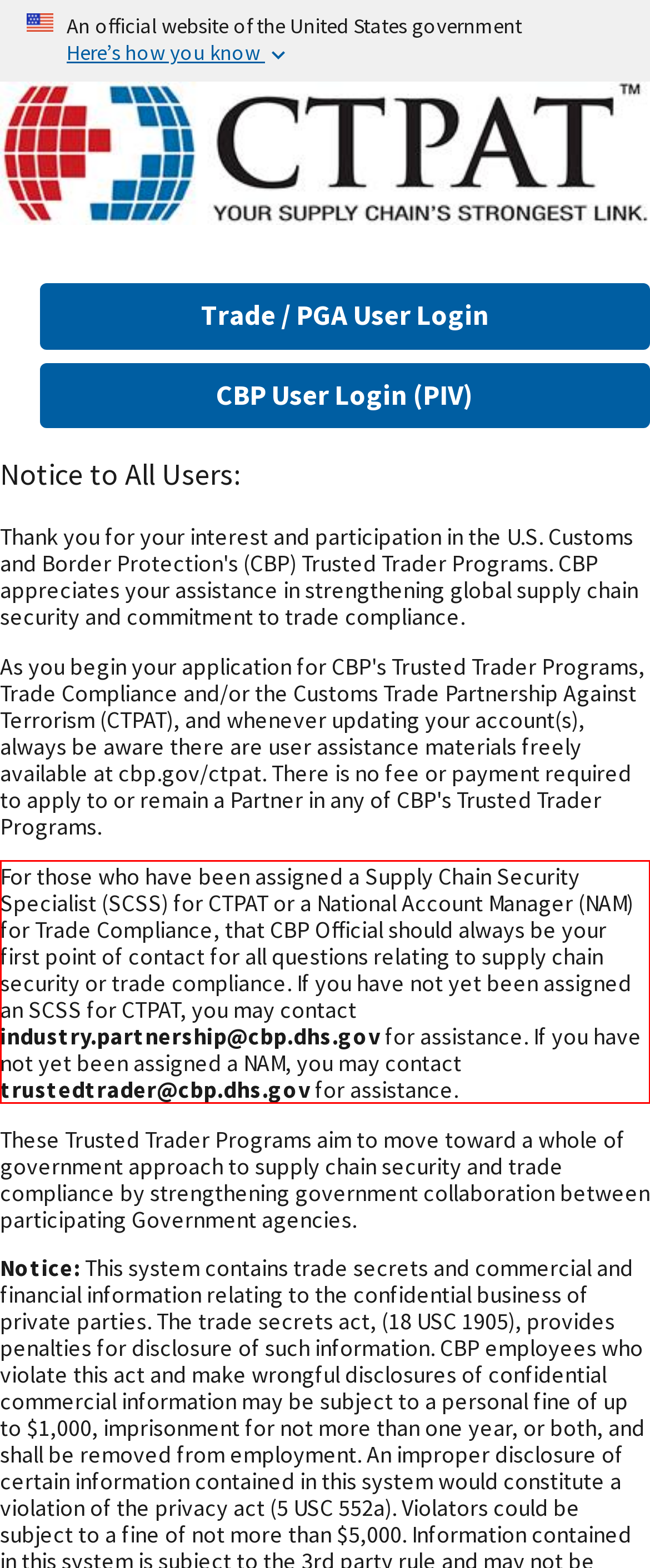Analyze the screenshot of the webpage and extract the text from the UI element that is inside the red bounding box.

For those who have been assigned a Supply Chain Security Specialist (SCSS) for CTPAT or a National Account Manager (NAM) for Trade Compliance, that CBP Official should always be your first point of contact for all questions relating to supply chain security or trade compliance. If you have not yet been assigned an SCSS for CTPAT, you may contact industry.partnership@cbp.dhs.gov for assistance. If you have not yet been assigned a NAM, you may contact trustedtrader@cbp.dhs.gov for assistance.